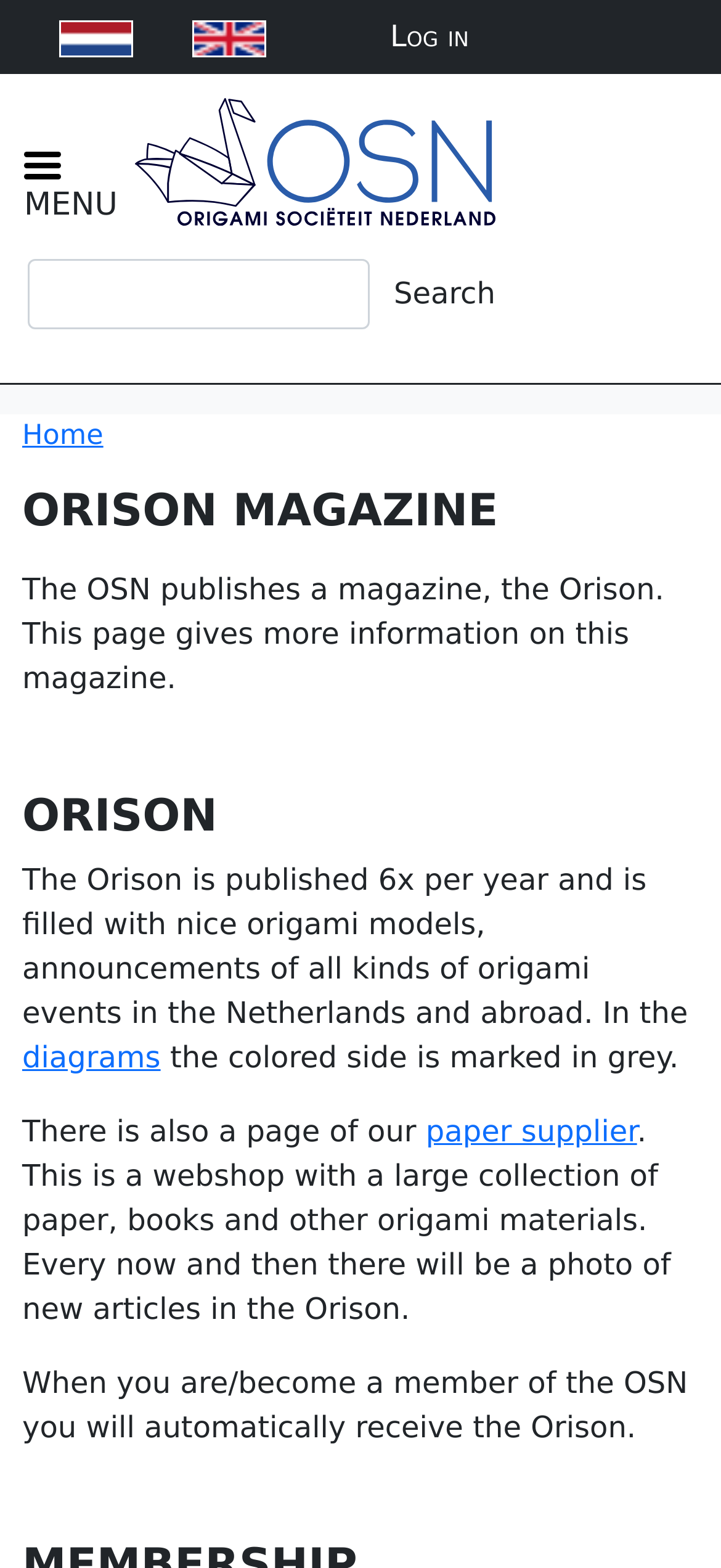Analyze the image and provide a detailed answer to the question: What do you receive when you become a member of the OSN?

I found this information in the sentence 'When you are/become a member of the OSN you will automatically receive the Orison.' which describes the benefits of membership.